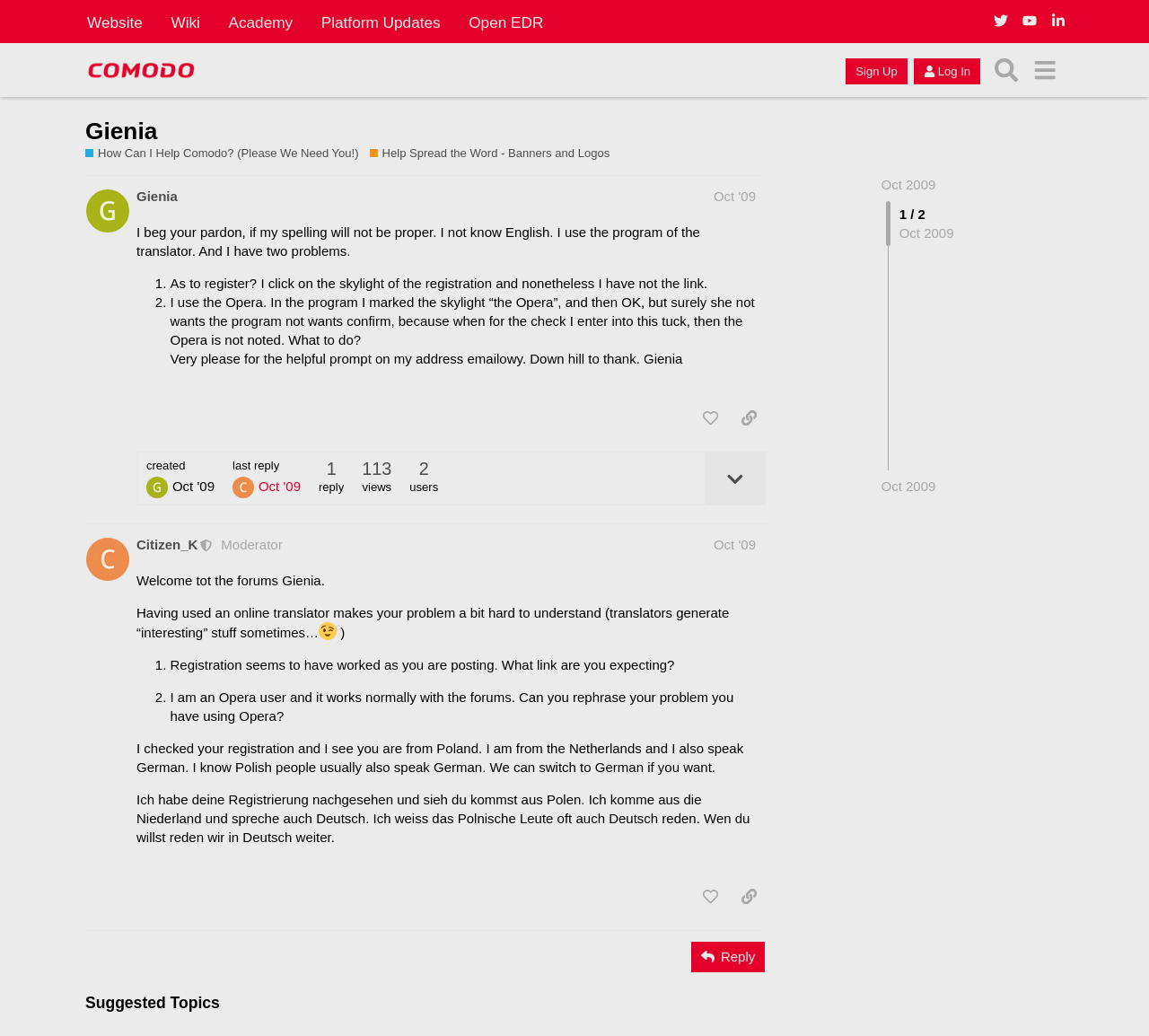Based on the image, please respond to the question with as much detail as possible:
What is the username of the person who wrote the first post?

I looked at the heading element inside the first post region and found the link 'Gienia', which suggests that it is the username of the person who wrote the first post.